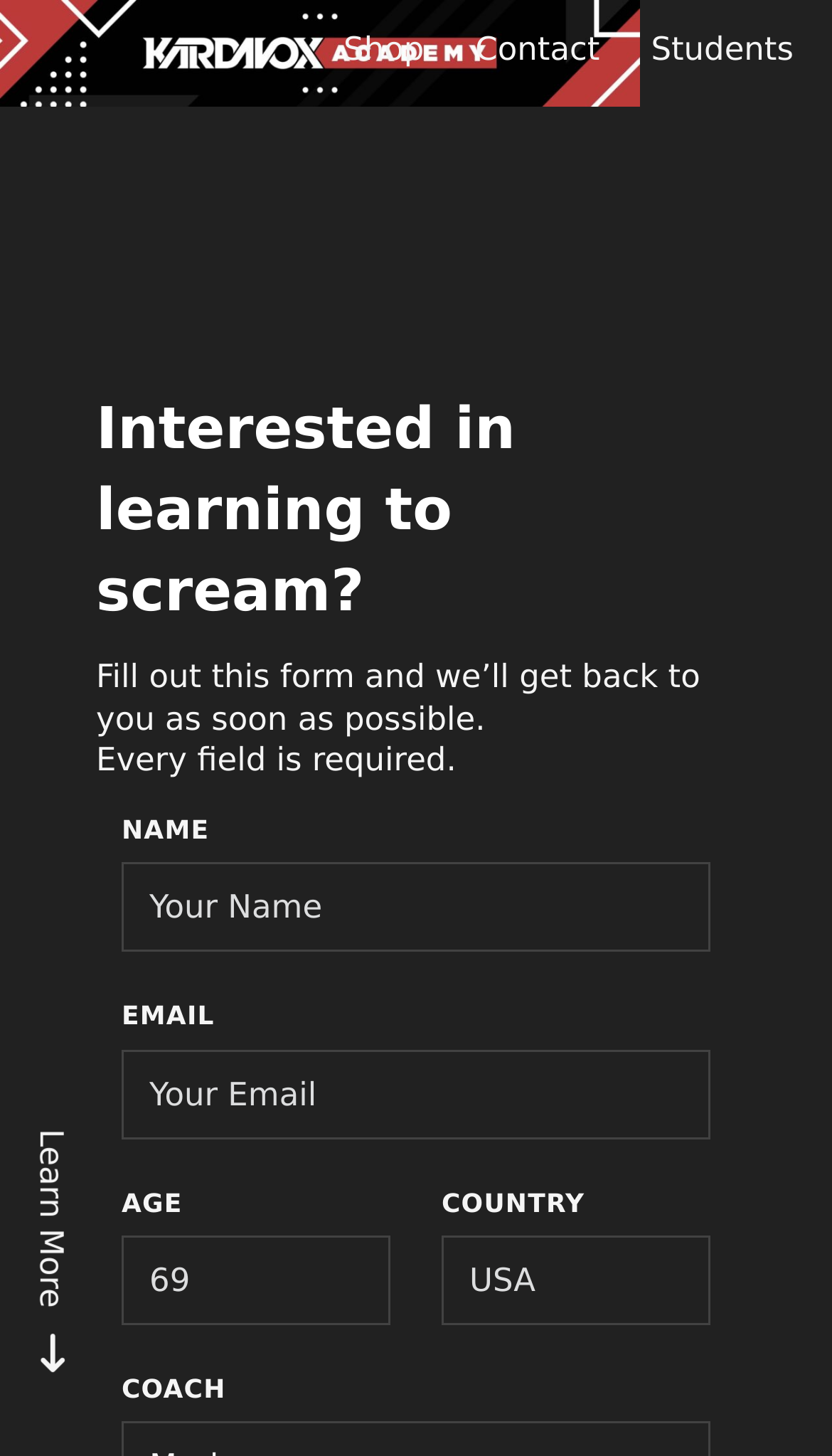Please find the bounding box coordinates of the element that you should click to achieve the following instruction: "Enter your EMAIL address". The coordinates should be presented as four float numbers between 0 and 1: [left, top, right, bottom].

[0.146, 0.721, 0.854, 0.782]